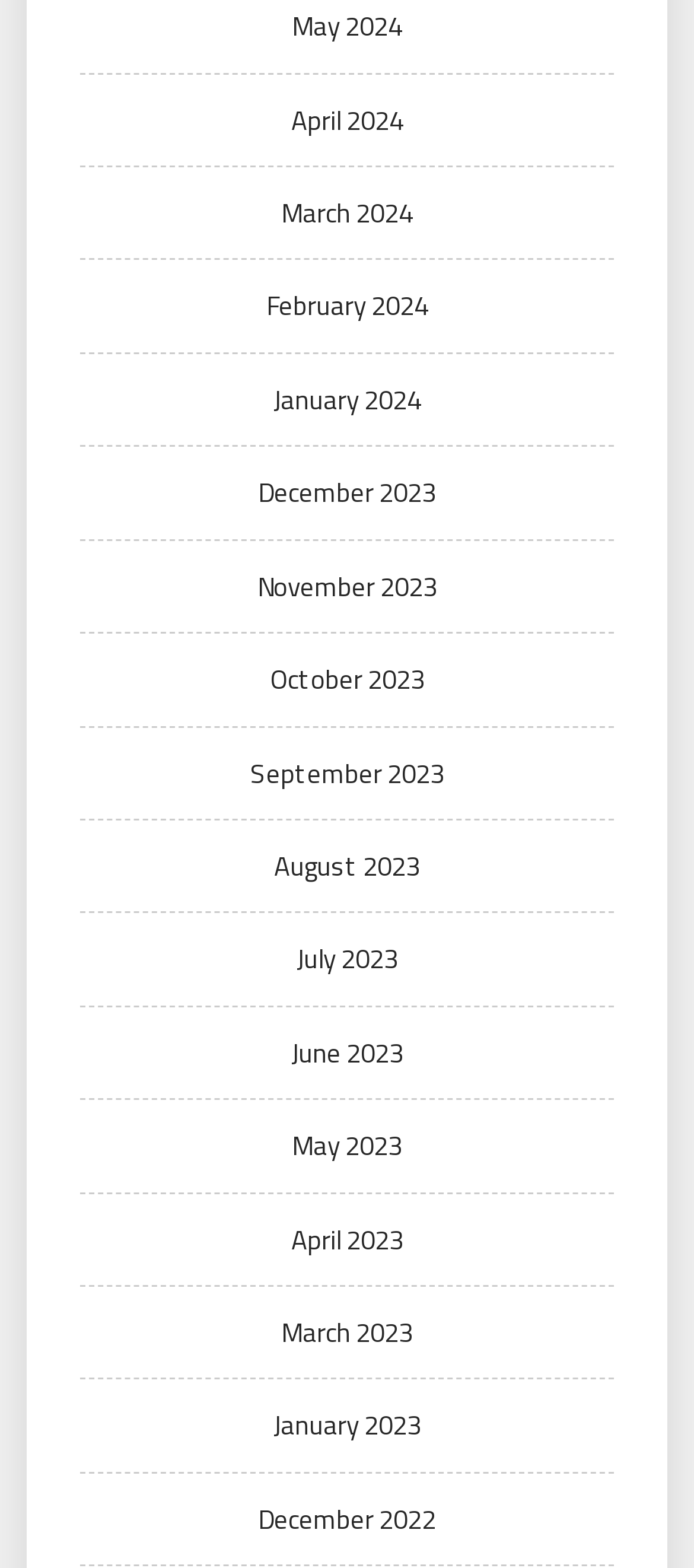Point out the bounding box coordinates of the section to click in order to follow this instruction: "view May 2024".

[0.421, 0.004, 0.579, 0.03]